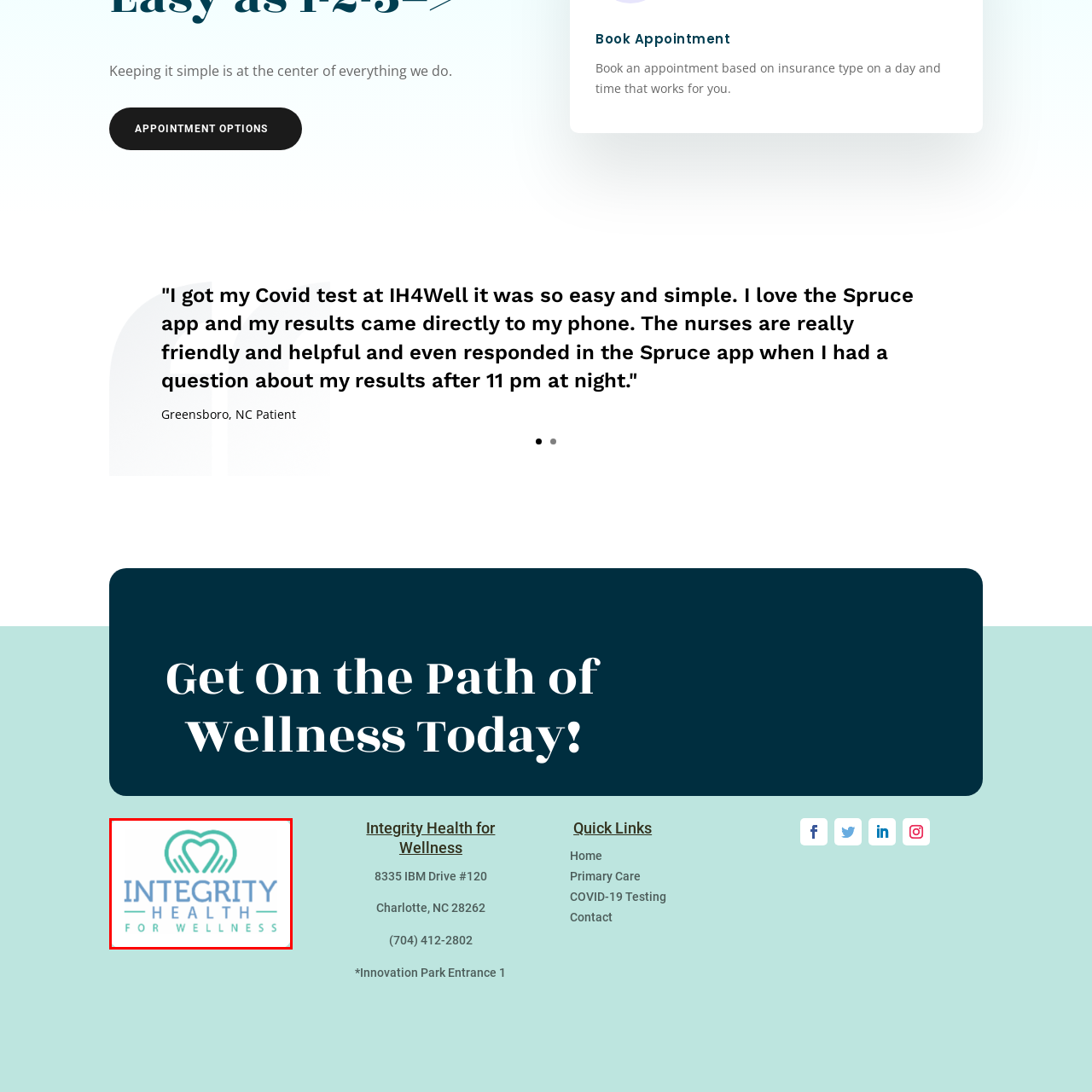Observe the image inside the red bounding box and answer briefly using a single word or phrase: What is symbolized by the two hands in the logo?

support and assistance